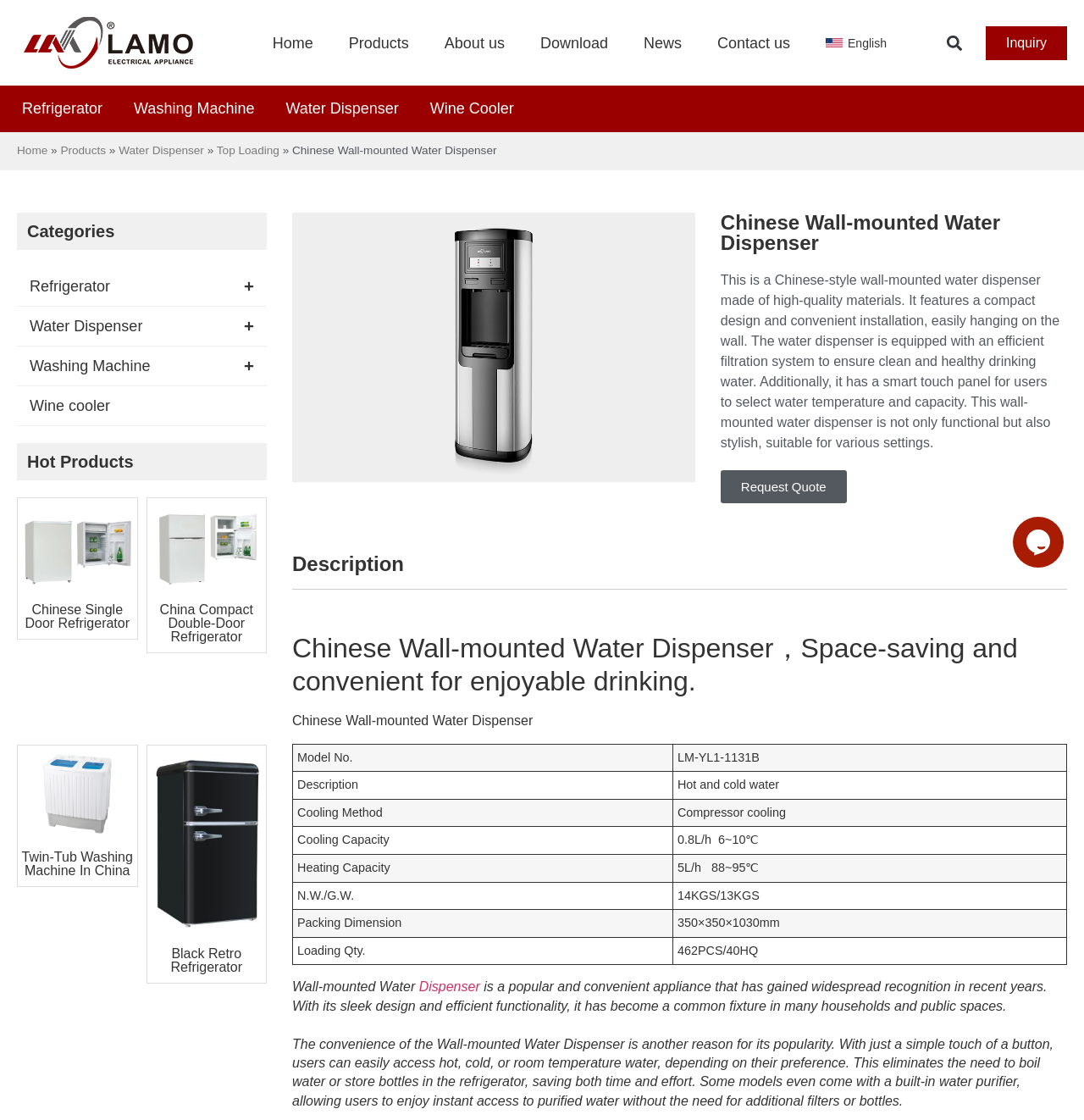Pinpoint the bounding box coordinates of the element you need to click to execute the following instruction: "View the 'Water Dispenser' category". The bounding box should be represented by four float numbers between 0 and 1, in the format [left, top, right, bottom].

[0.11, 0.129, 0.188, 0.14]